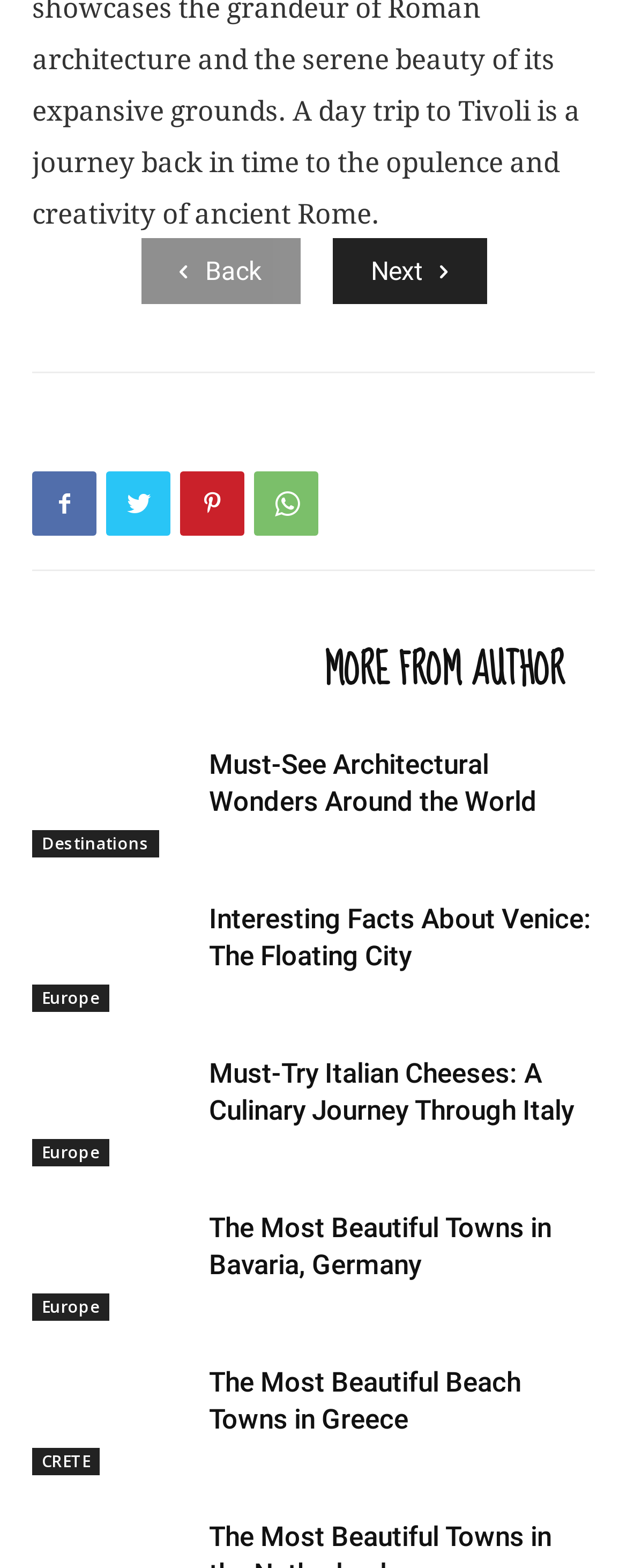Pinpoint the bounding box coordinates for the area that should be clicked to perform the following instruction: "Learn about Interesting Facts About Venice: The Floating City".

[0.051, 0.575, 0.308, 0.645]